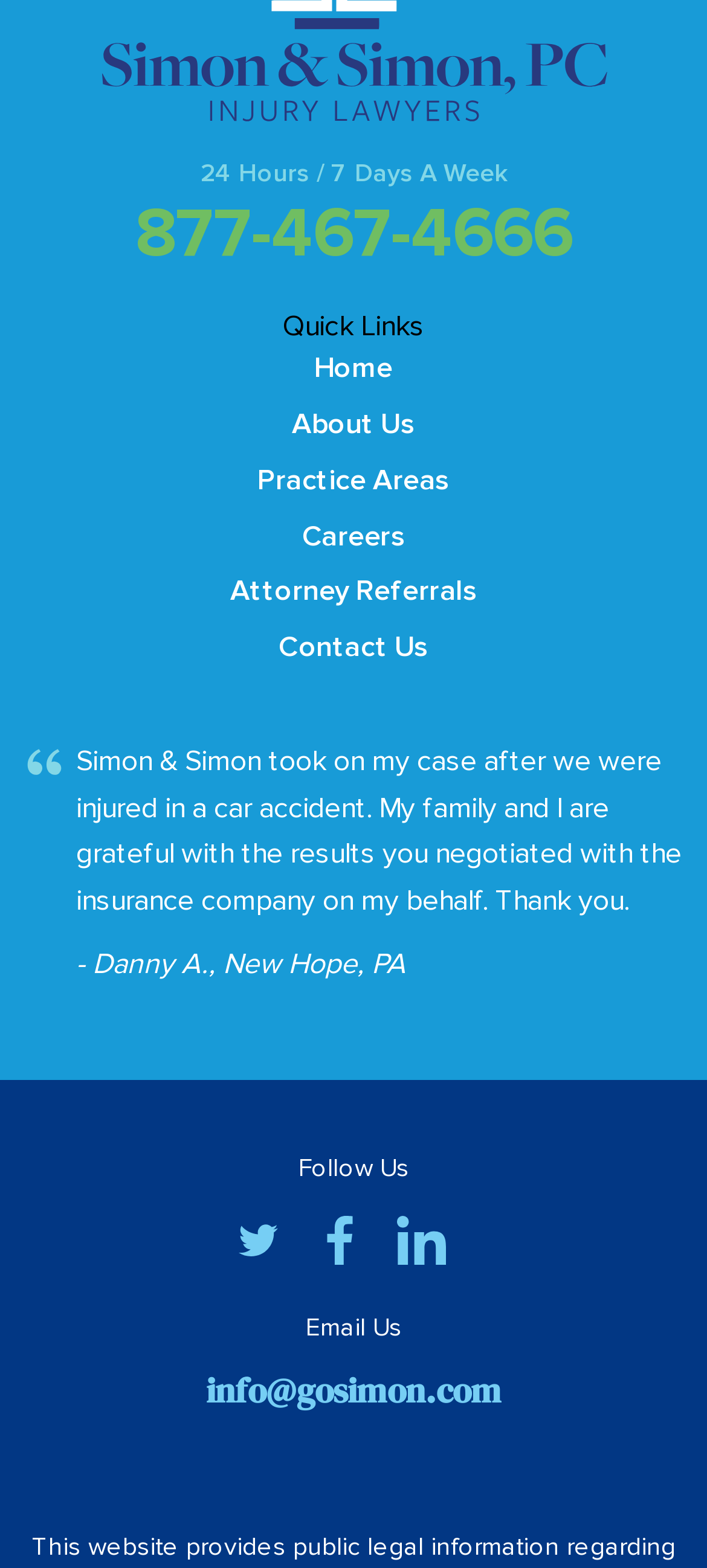Identify the bounding box coordinates of the region that needs to be clicked to carry out this instruction: "View practice areas". Provide these coordinates as four float numbers ranging from 0 to 1, i.e., [left, top, right, bottom].

[0.364, 0.294, 0.636, 0.318]